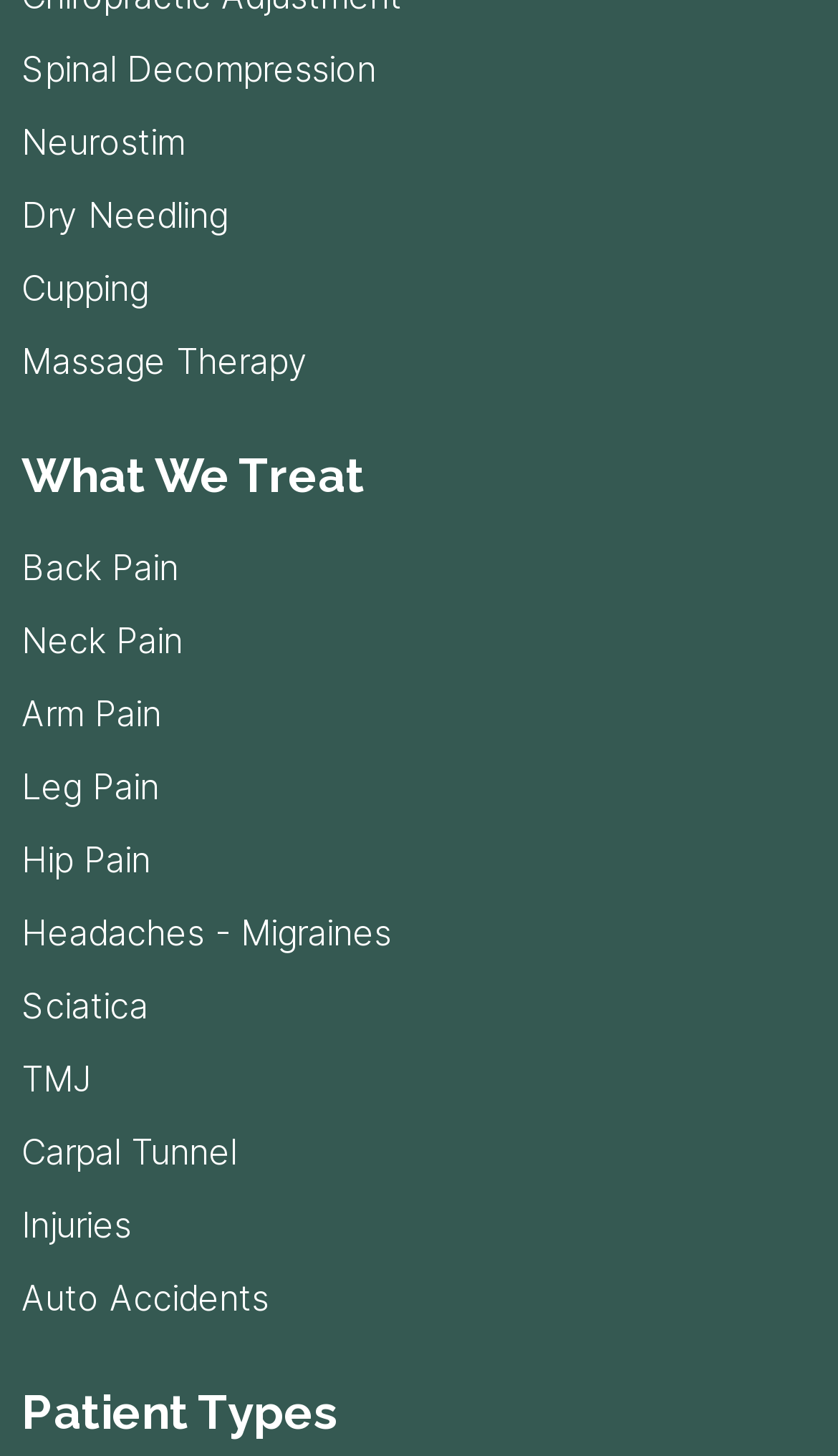Find the bounding box coordinates for the HTML element described in this sentence: "Headaches - Migraines". Provide the coordinates as four float numbers between 0 and 1, in the format [left, top, right, bottom].

[0.026, 0.622, 0.974, 0.658]